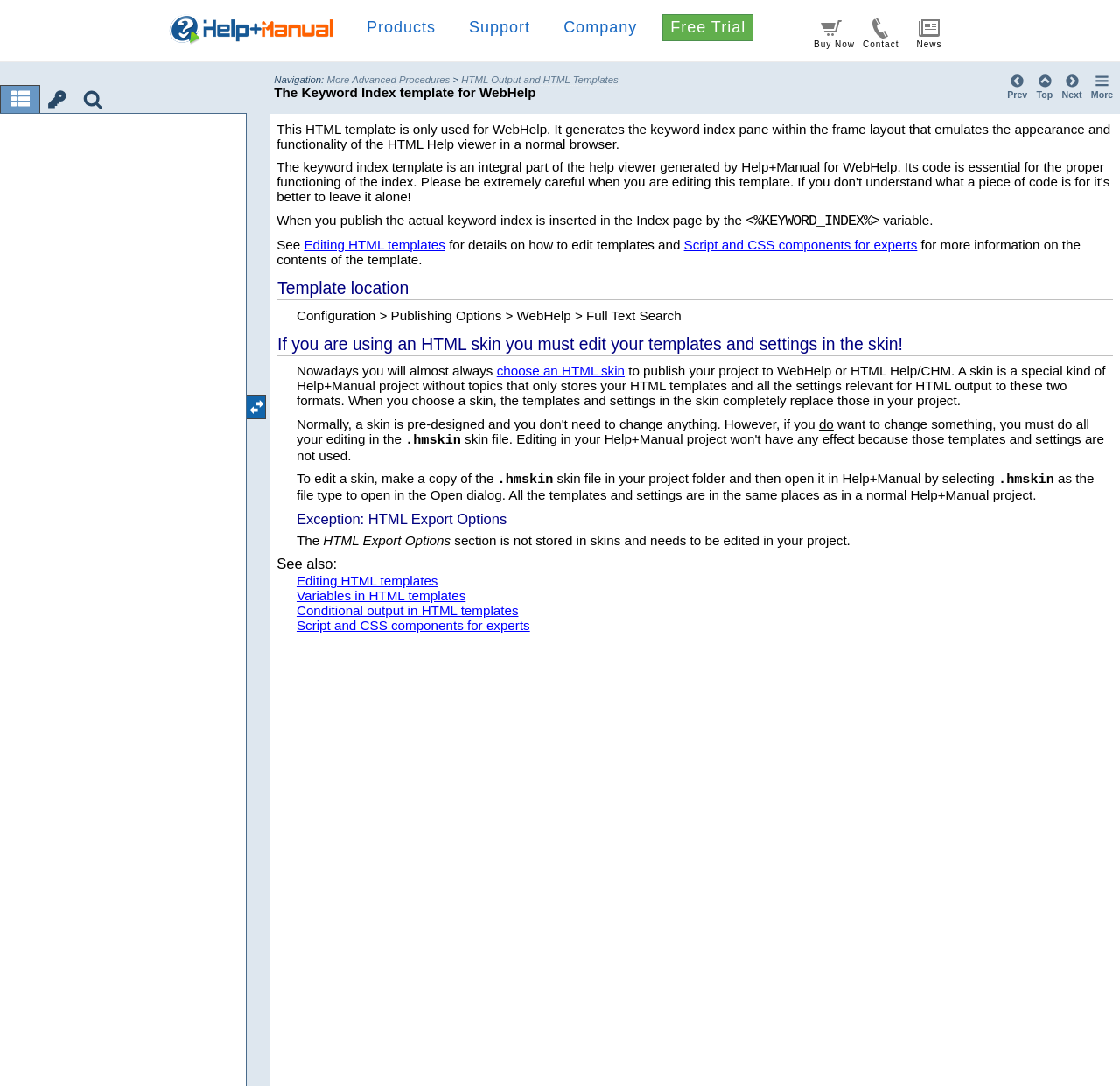Find the bounding box coordinates for the HTML element described as: "Prev". The coordinates should consist of four float values between 0 and 1, i.e., [left, top, right, bottom].

[0.897, 0.065, 0.92, 0.095]